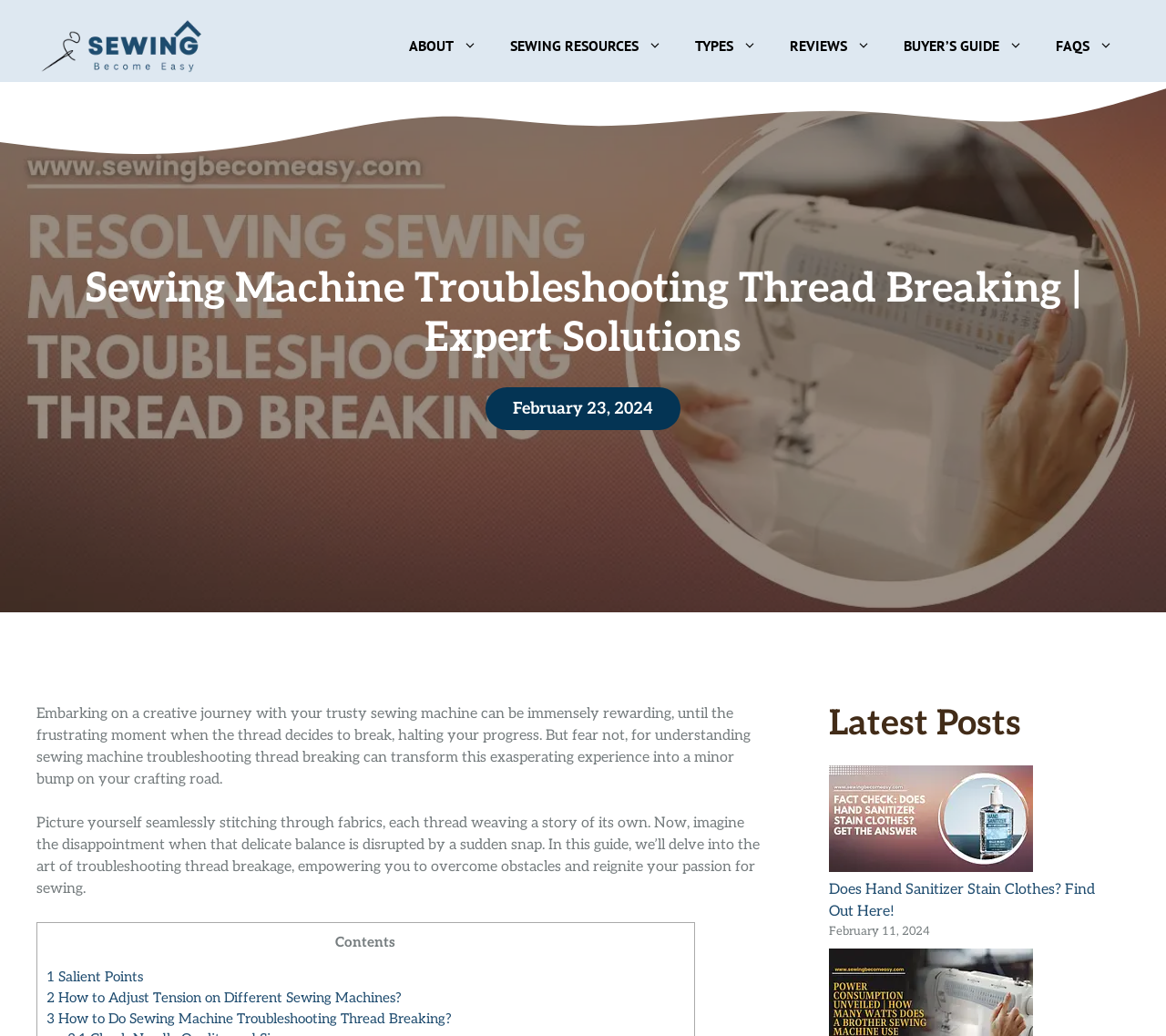Determine the bounding box coordinates of the UI element that matches the following description: "Buyer’s Guide". The coordinates should be four float numbers between 0 and 1 in the format [left, top, right, bottom].

[0.761, 0.018, 0.891, 0.07]